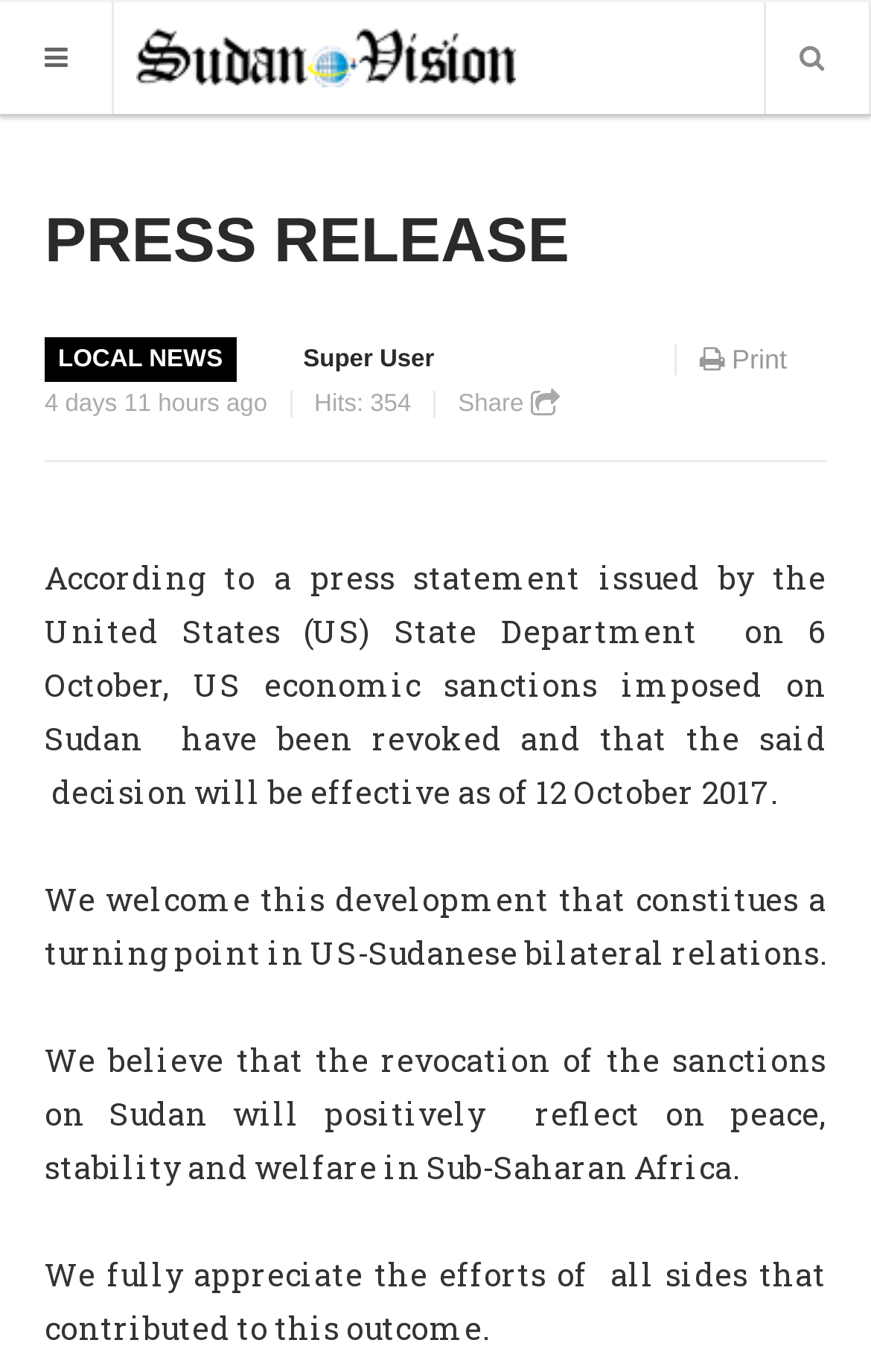Locate the bounding box coordinates of the area where you should click to accomplish the instruction: "Browse Forex Brokers".

None